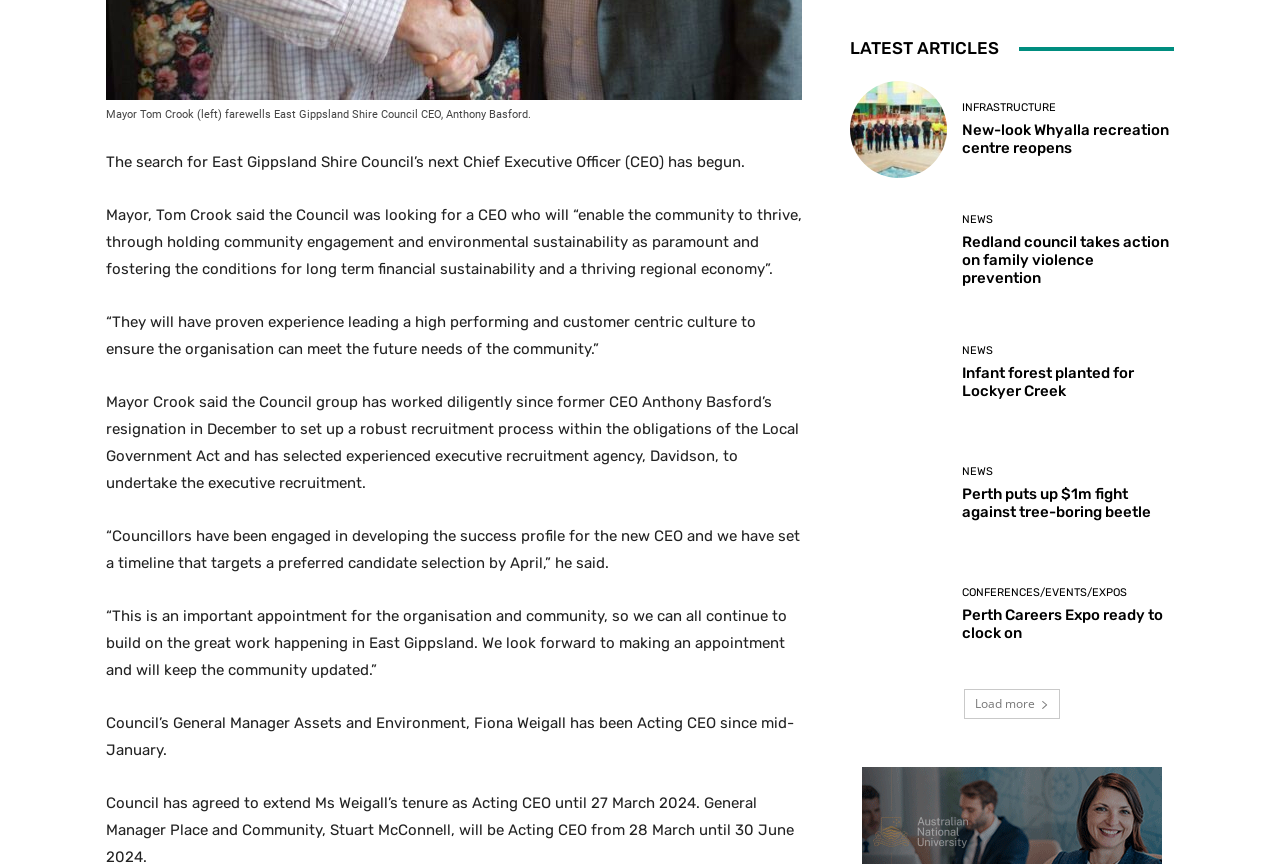Predict the bounding box of the UI element that fits this description: "Infrastructure".

[0.752, 0.118, 0.825, 0.131]